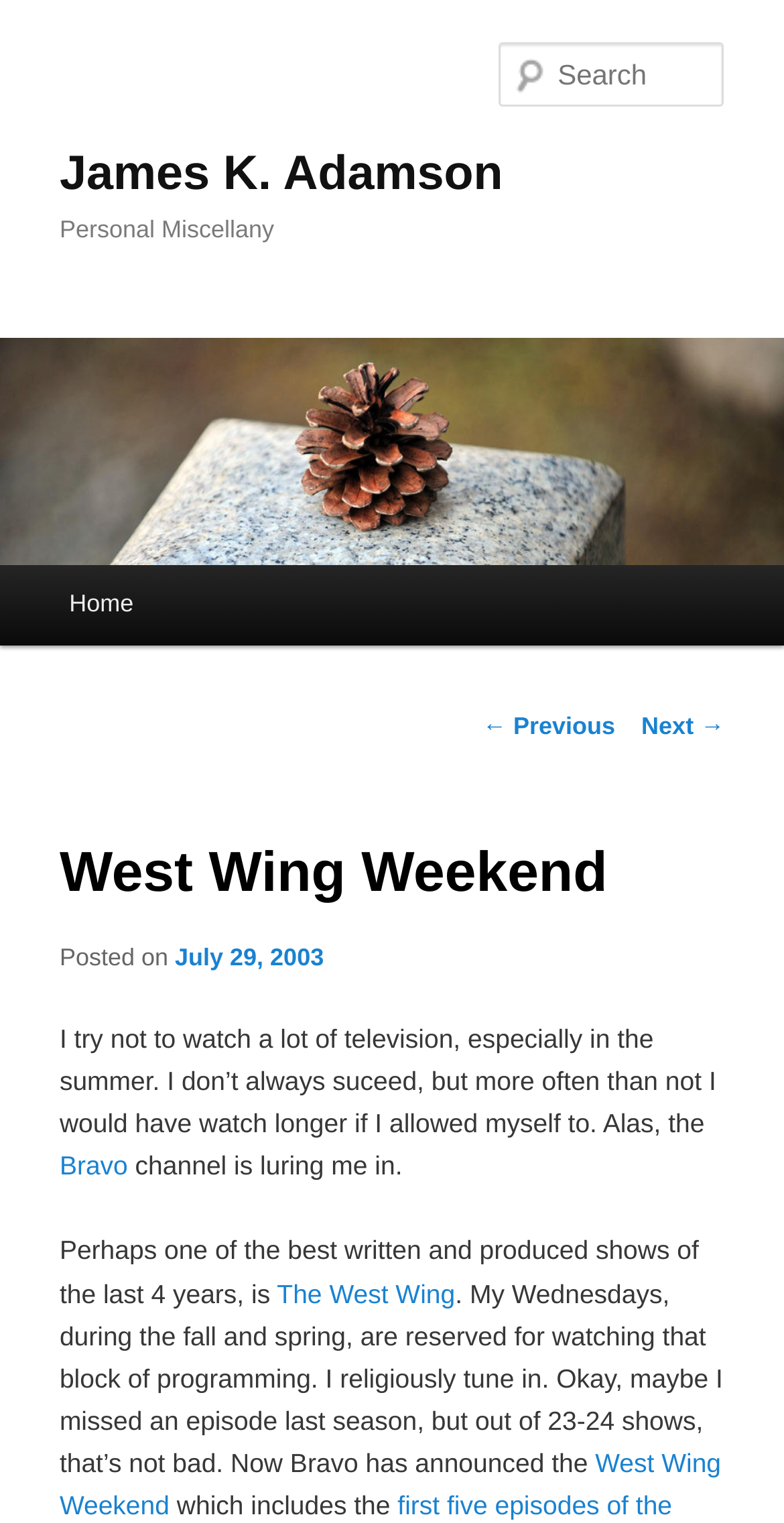Find the bounding box coordinates of the clickable element required to execute the following instruction: "read next post". Provide the coordinates as four float numbers between 0 and 1, i.e., [left, top, right, bottom].

[0.818, 0.467, 0.924, 0.486]